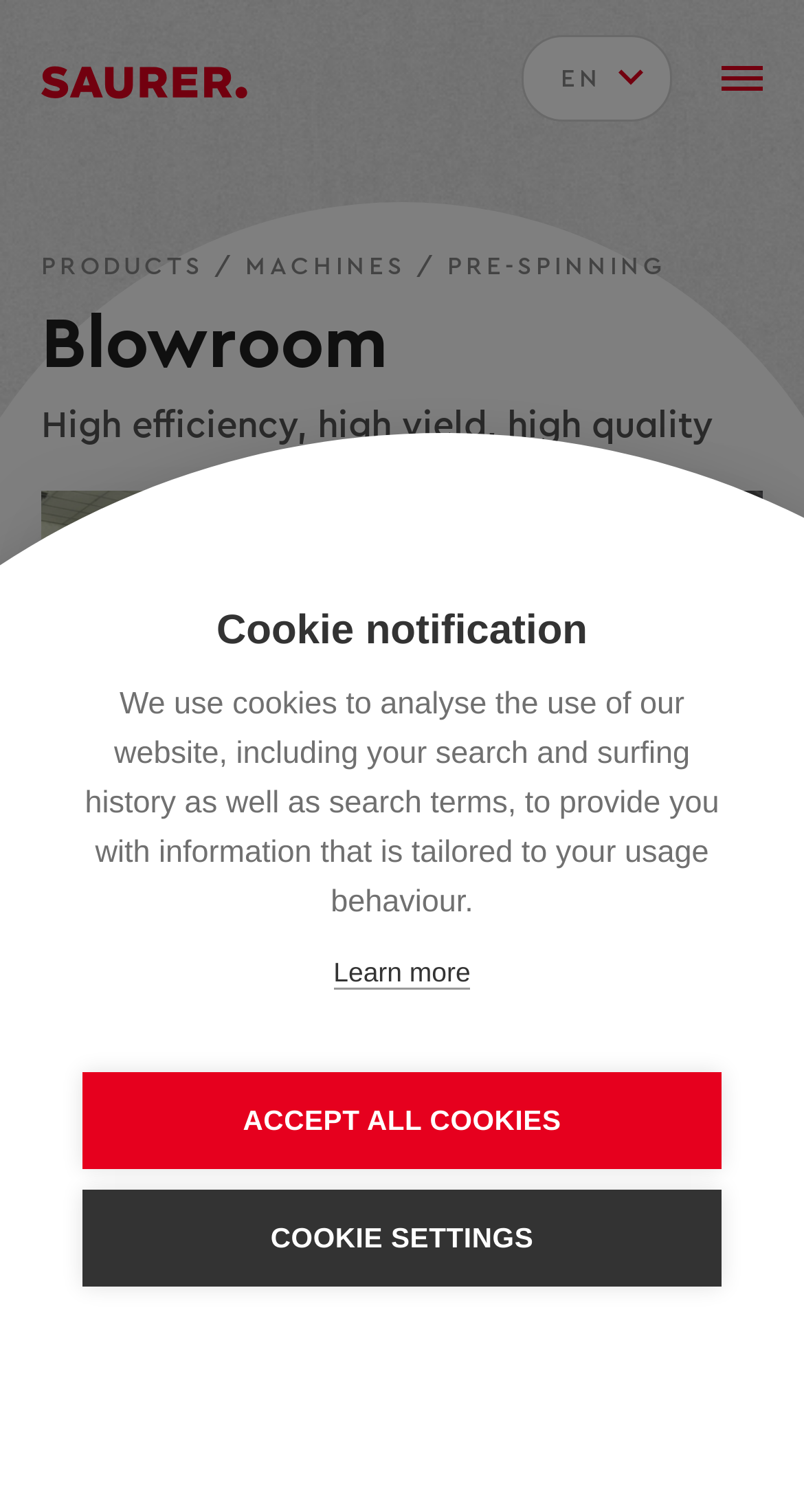What is the language of the webpage?
Make sure to answer the question with a detailed and comprehensive explanation.

The language of the webpage is English, as indicated by the 'EN' static text element at the top of the webpage, which suggests that the webpage is intended for English-speaking users.